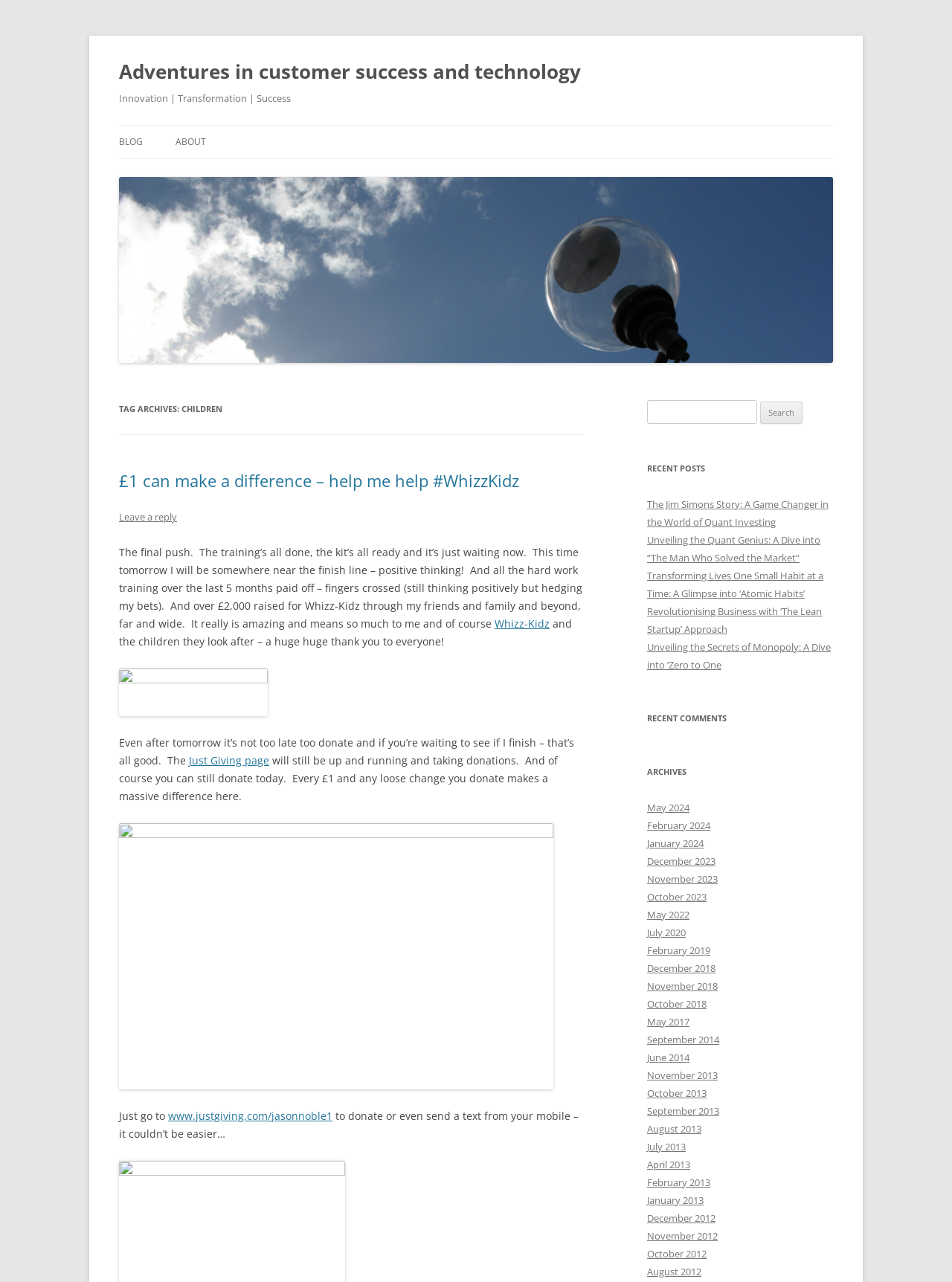What is the name of the charity mentioned in the blog post?
Please provide a comprehensive and detailed answer to the question.

I found the name of the charity by reading the text of the blog post and found the mention of 'Whizz-Kidz' multiple times. It seems to be the charity that the author is supporting.